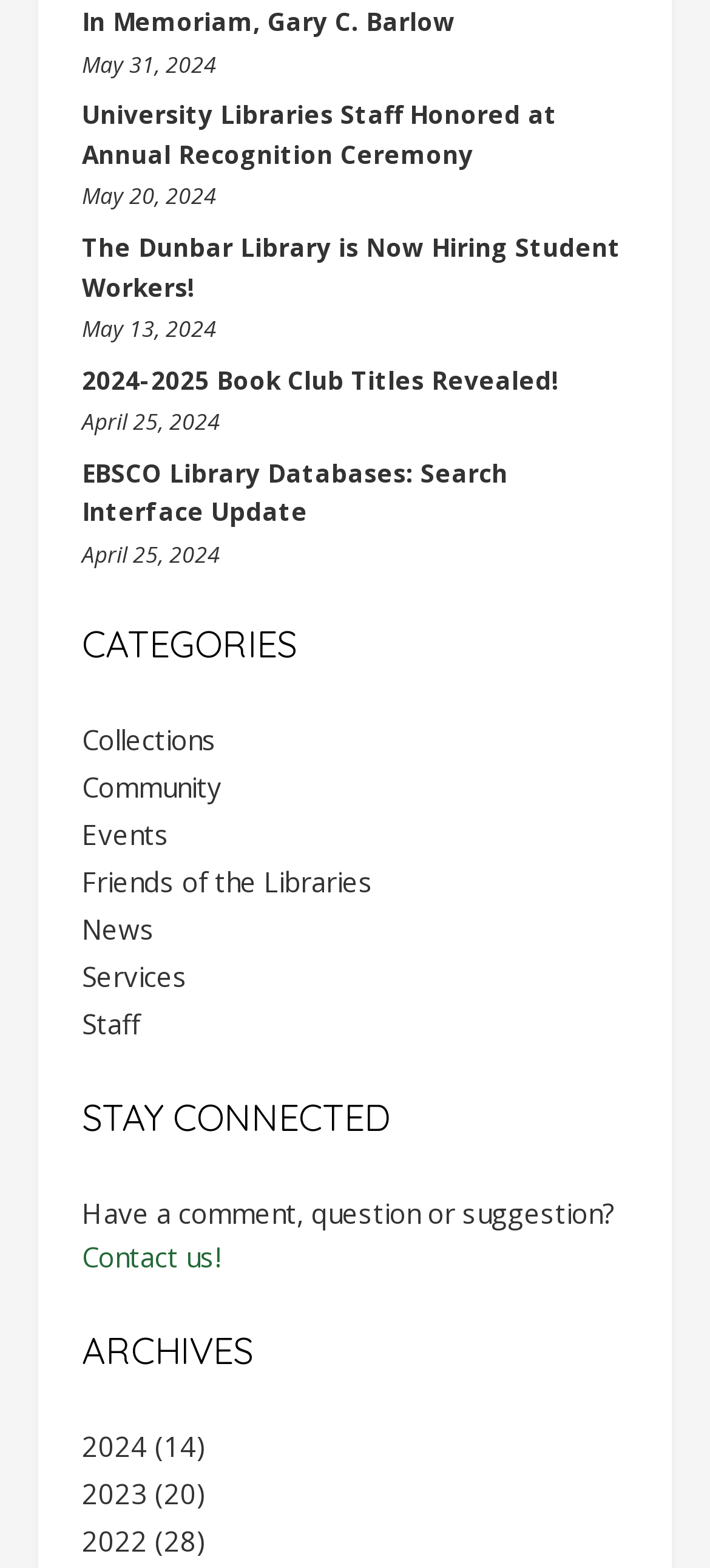Using the information in the image, give a comprehensive answer to the question: 
What is the date of the second news article?

The second news article has a time element with a StaticText 'May 20, 2024' which indicates the date of the article.